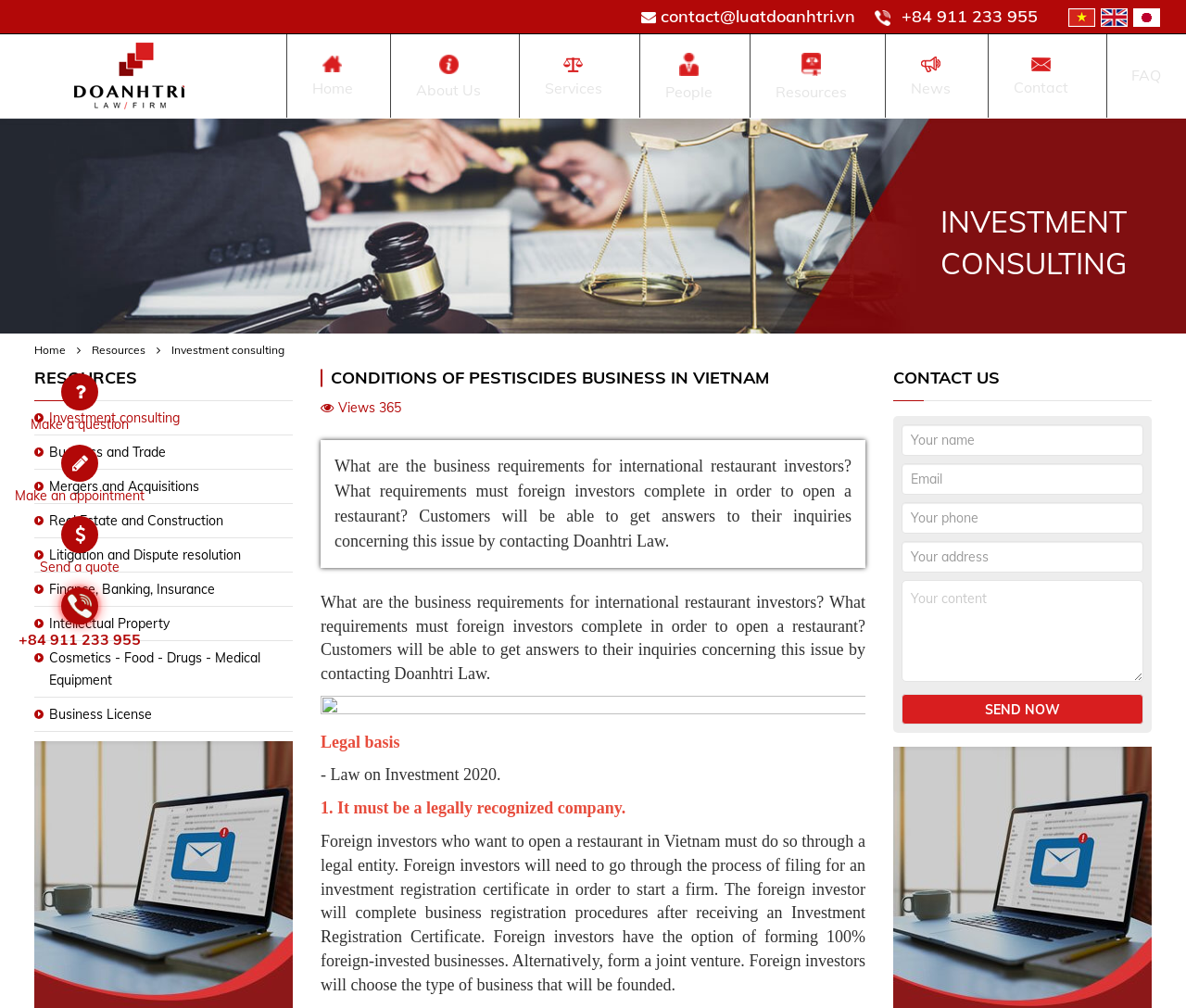Please analyze the image and give a detailed answer to the question:
How many types of services are listed under 'Resources'?

I counted the number of links under the 'RESOURCES' heading, which are 'Investment consulting', 'Business and Trade', 'Mergers and Acquisitions', 'Real Estate and Construction', 'Litigation and Dispute resolution', 'Finance, Banking, Insurance', 'Intellectual Property', 'Cosmetics - Food - Drugs - Medical Equipment', 'Business License', and found that there are 11 types of services listed.